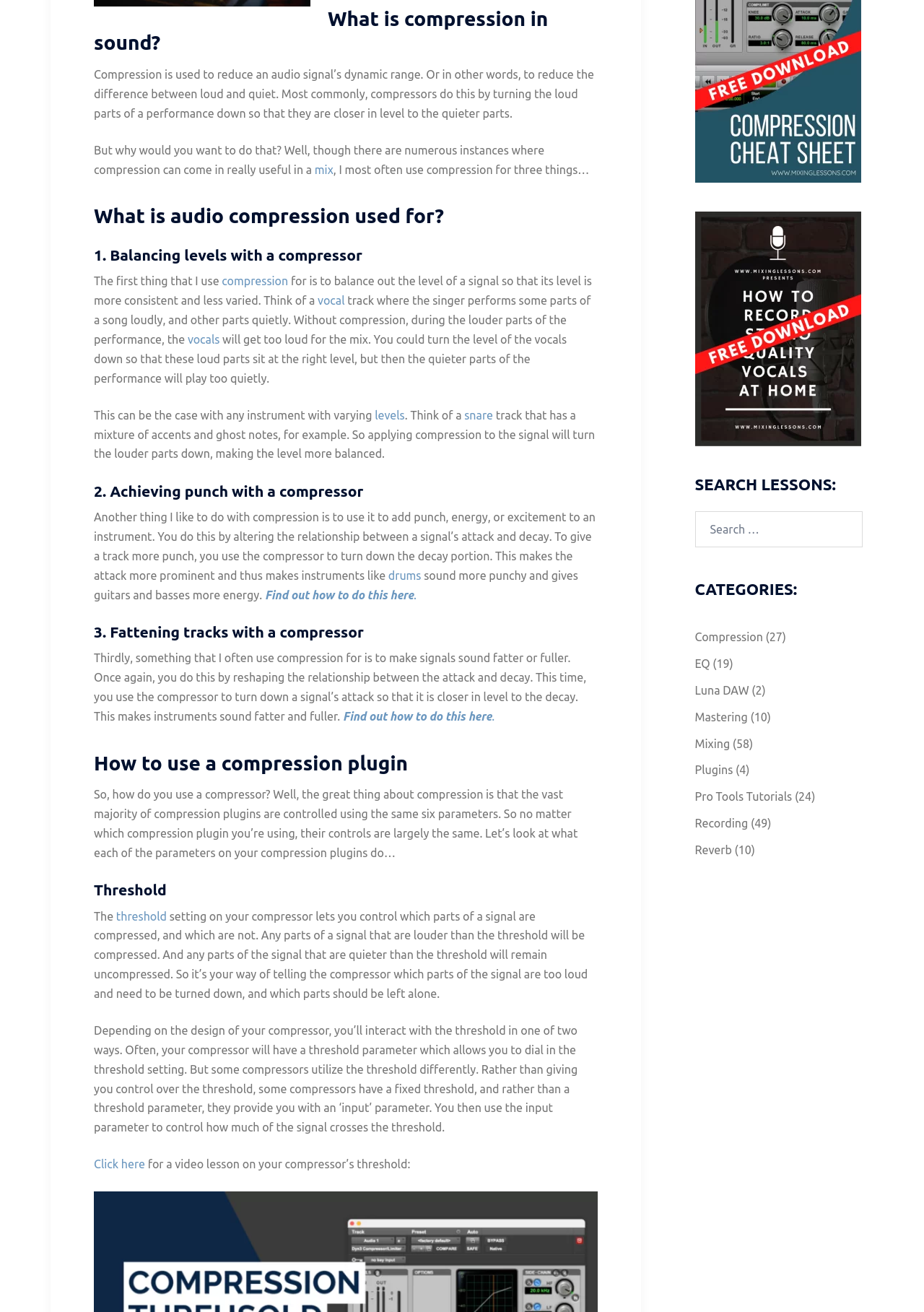Identify the bounding box for the UI element described as: "Luna DAW". Ensure the coordinates are four float numbers between 0 and 1, formatted as [left, top, right, bottom].

[0.752, 0.521, 0.811, 0.531]